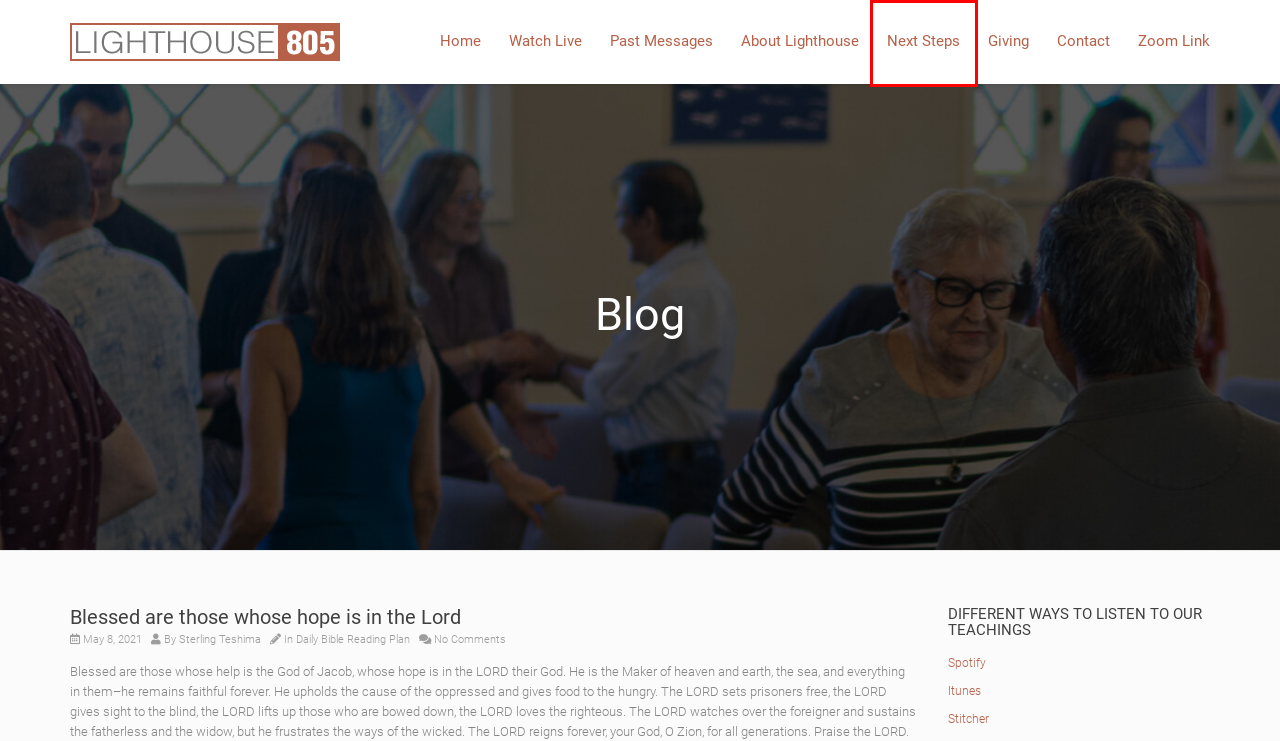Consider the screenshot of a webpage with a red bounding box and select the webpage description that best describes the new page that appears after clicking the element inside the red box. Here are the candidates:
A. About Lighthouse 805 Church in Ventura - Lighthouse 805 Church
B. Launch Meeting - Zoom
C. Church in Ventura - Lighthouse 805 Church
D. Incarnate the Love of Christ - Lighthouse 805 Church
E. Watch Live - Lighthouse 805 Church
F. Giving - Lighthouse 805 Church
G. Daily Bible Reading Plan Archives - Lighthouse 805 Church
H. Next Steps - Lighthouse 805 Church

H